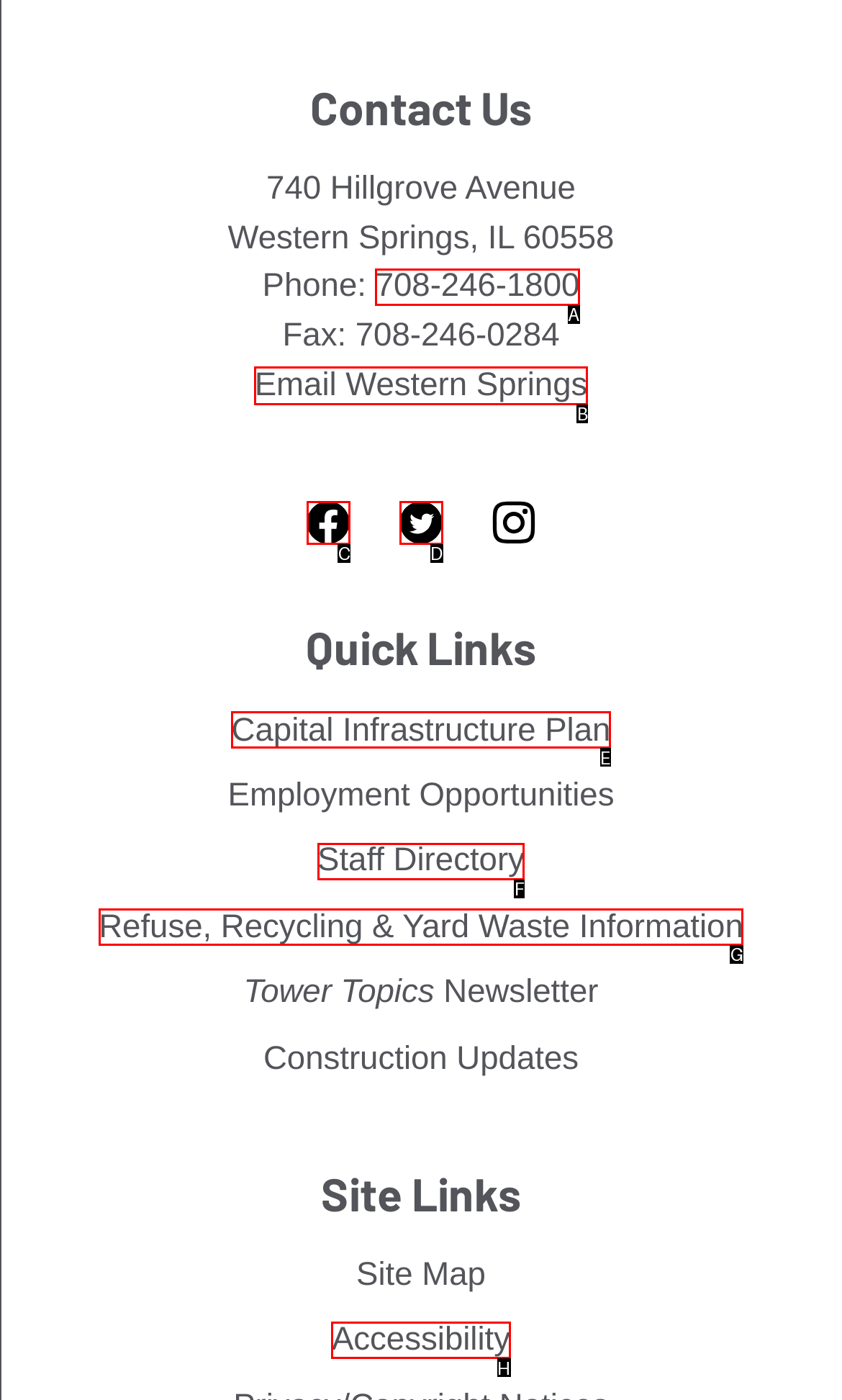Identify the appropriate choice to fulfill this task: Send an email to Western Springs
Respond with the letter corresponding to the correct option.

B